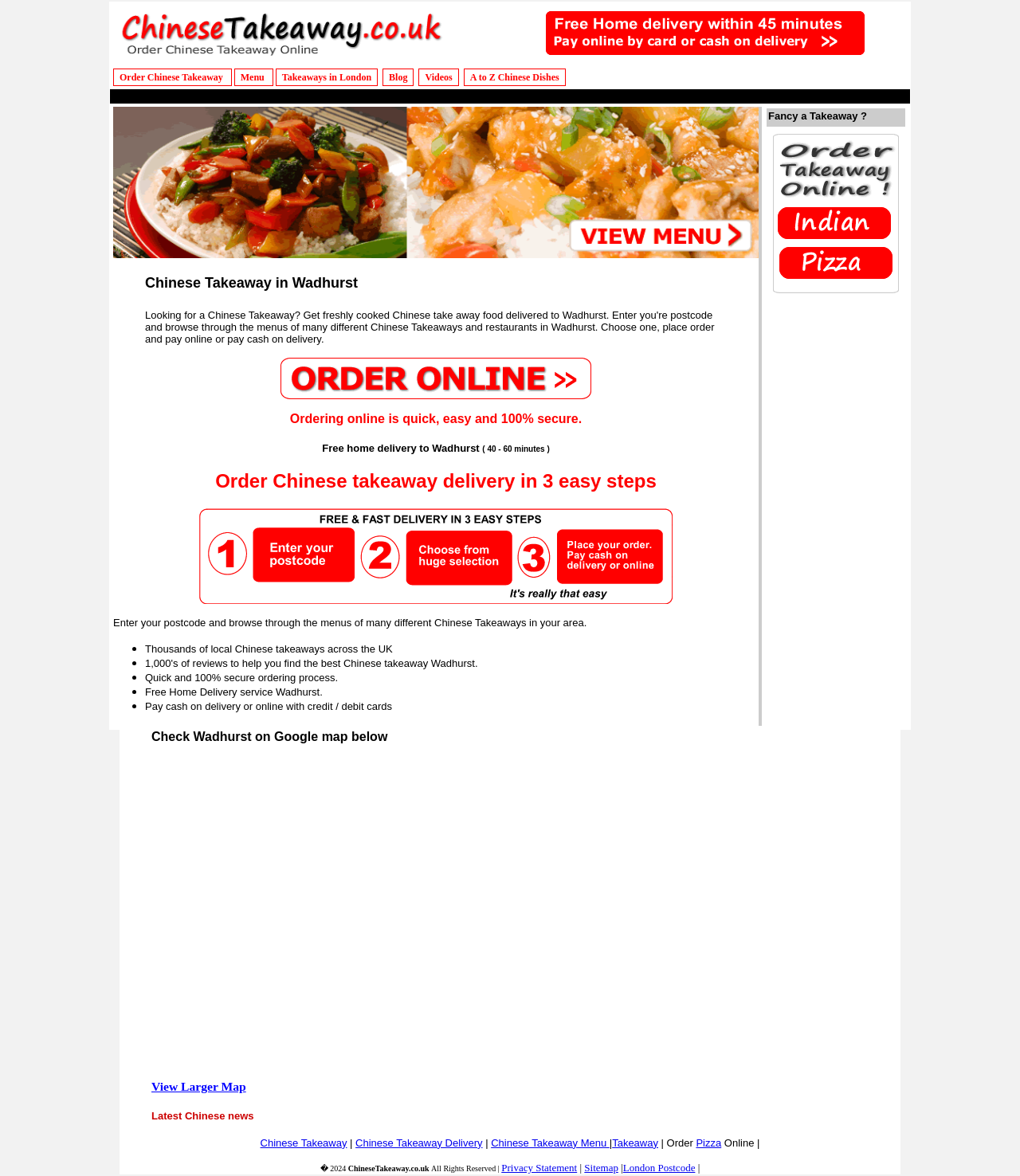Identify the bounding box coordinates of the specific part of the webpage to click to complete this instruction: "View Larger Map".

[0.148, 0.918, 0.241, 0.93]